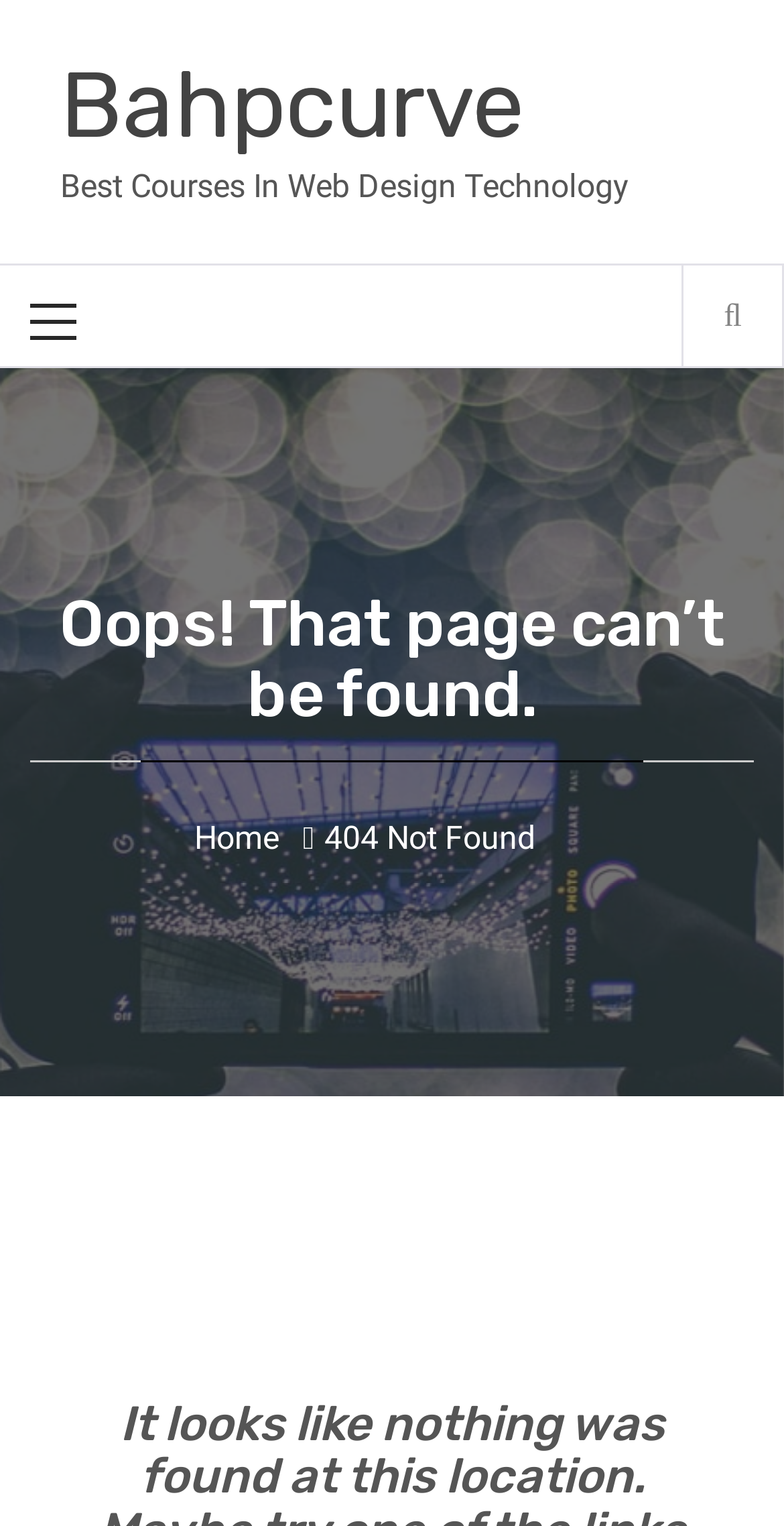What is the main heading of the error page?
Please provide a detailed answer to the question.

The main heading of the error page can be found in the heading element with the text 'Oops! That page can’t be found.', which is a prominent element on the page.